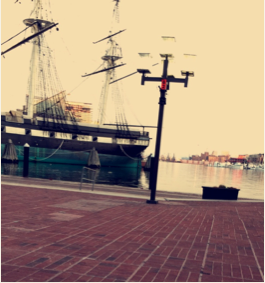Generate a detailed caption for the image.

The image depicts the historic U.S.S. Constellation, a notable tall ship docked at the harbor, showcasing its majestic masts and rigging. In the foreground, there's a brick-paved path leading up to the ship, emphasizing the ship's significance amid a vibrant waterfront setting. Flanking the path, a modern lamppost adds a contemporary touch to the scene. This blend of history and modernity captures a moment of tranquility, with the calm waters reflecting the structure of the ship and the surrounding environment, inviting viewers to appreciate both the maritime heritage and the lively atmosphere of the area.